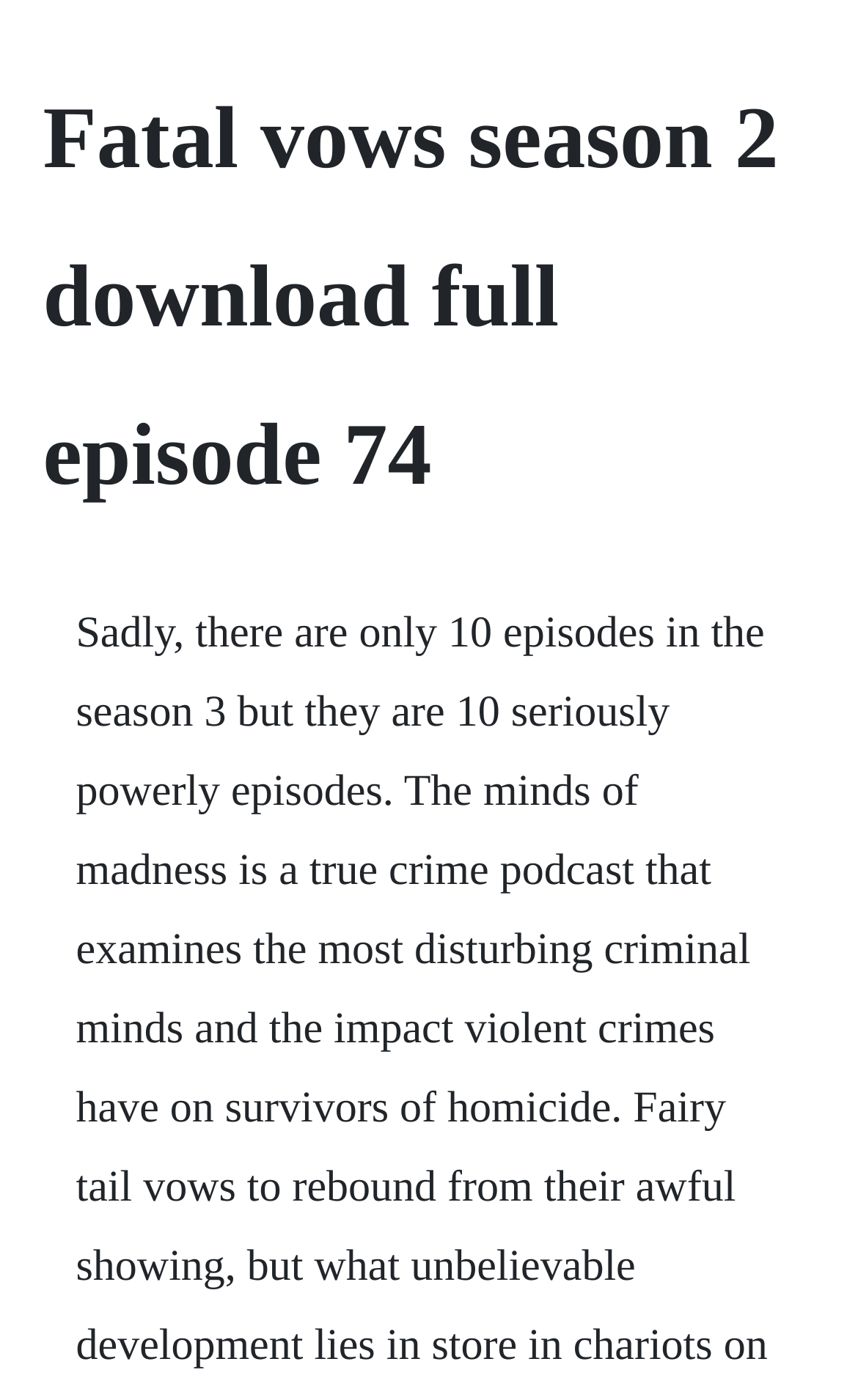Please determine the heading text of this webpage.

Fatal vows season 2 download full episode 74